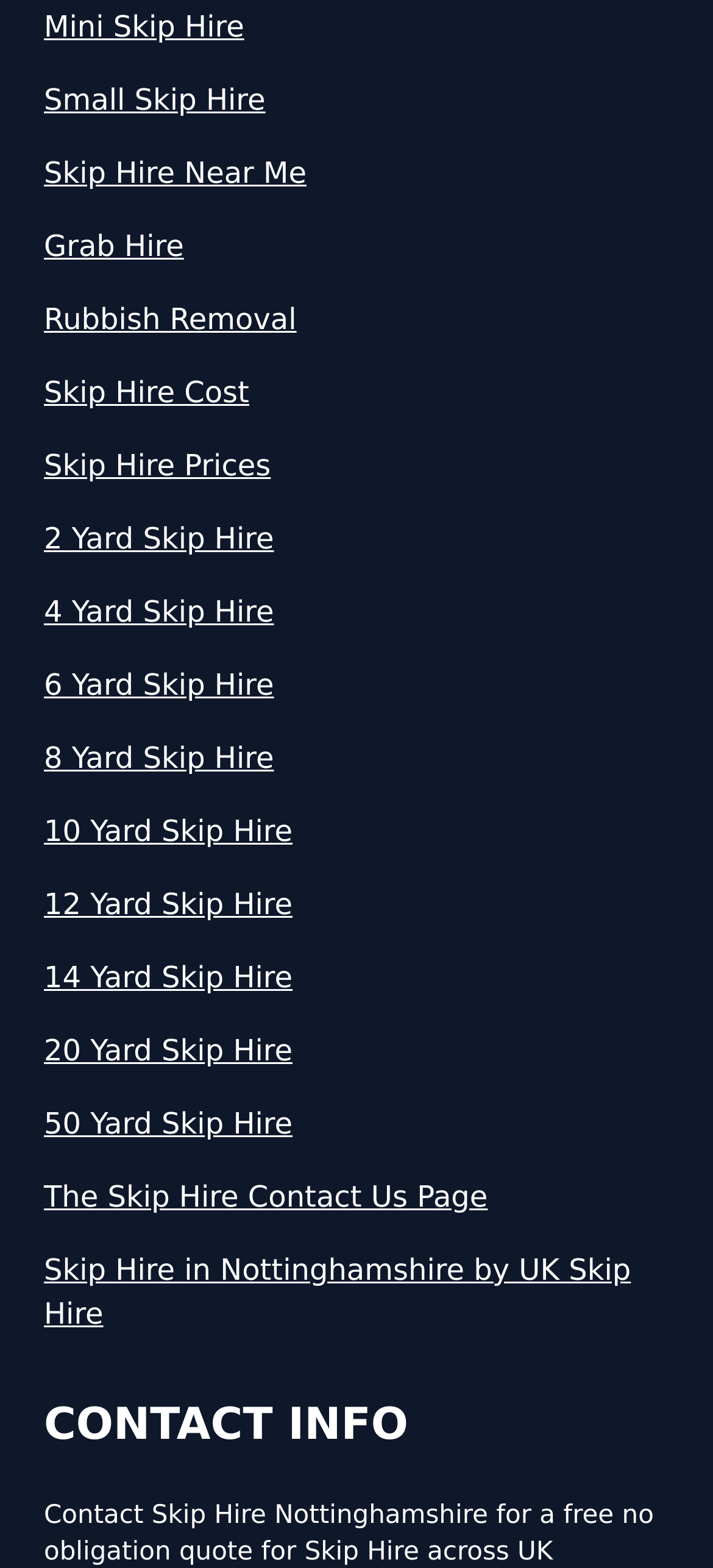What is the last link in the list of skip hire services? Refer to the image and provide a one-word or short phrase answer.

The Skip Hire Contact Us Page